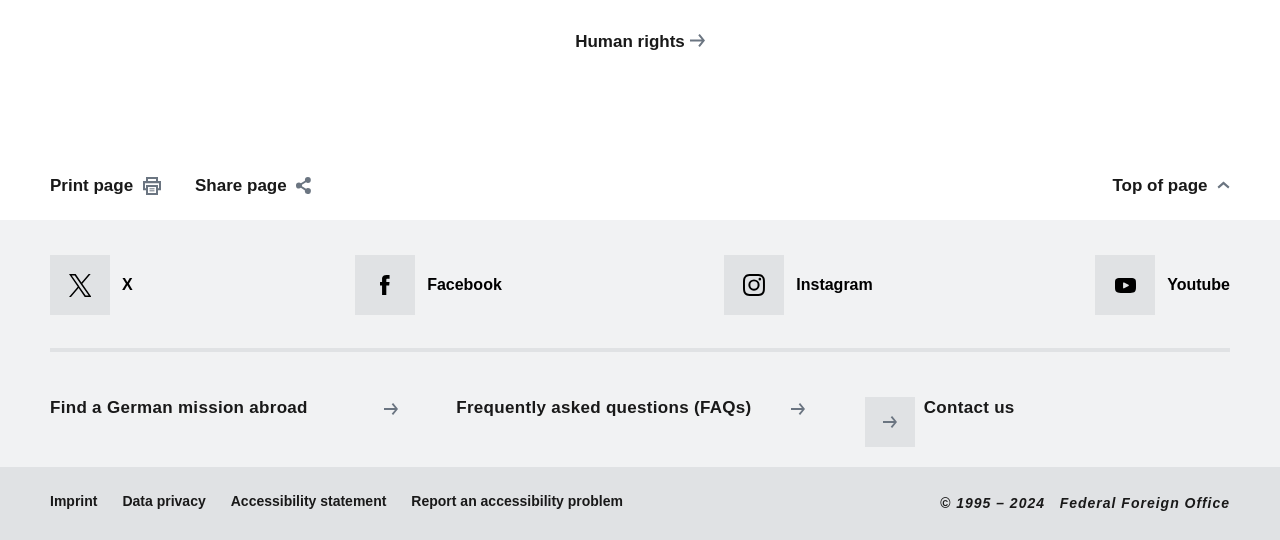From the image, can you give a detailed response to the question below:
What is the 'Find a German mission abroad' link for?

The 'Find a German mission abroad' link is likely a navigation element that allows users to locate and access information about German missions or embassies abroad, which is a common service provided by government websites.